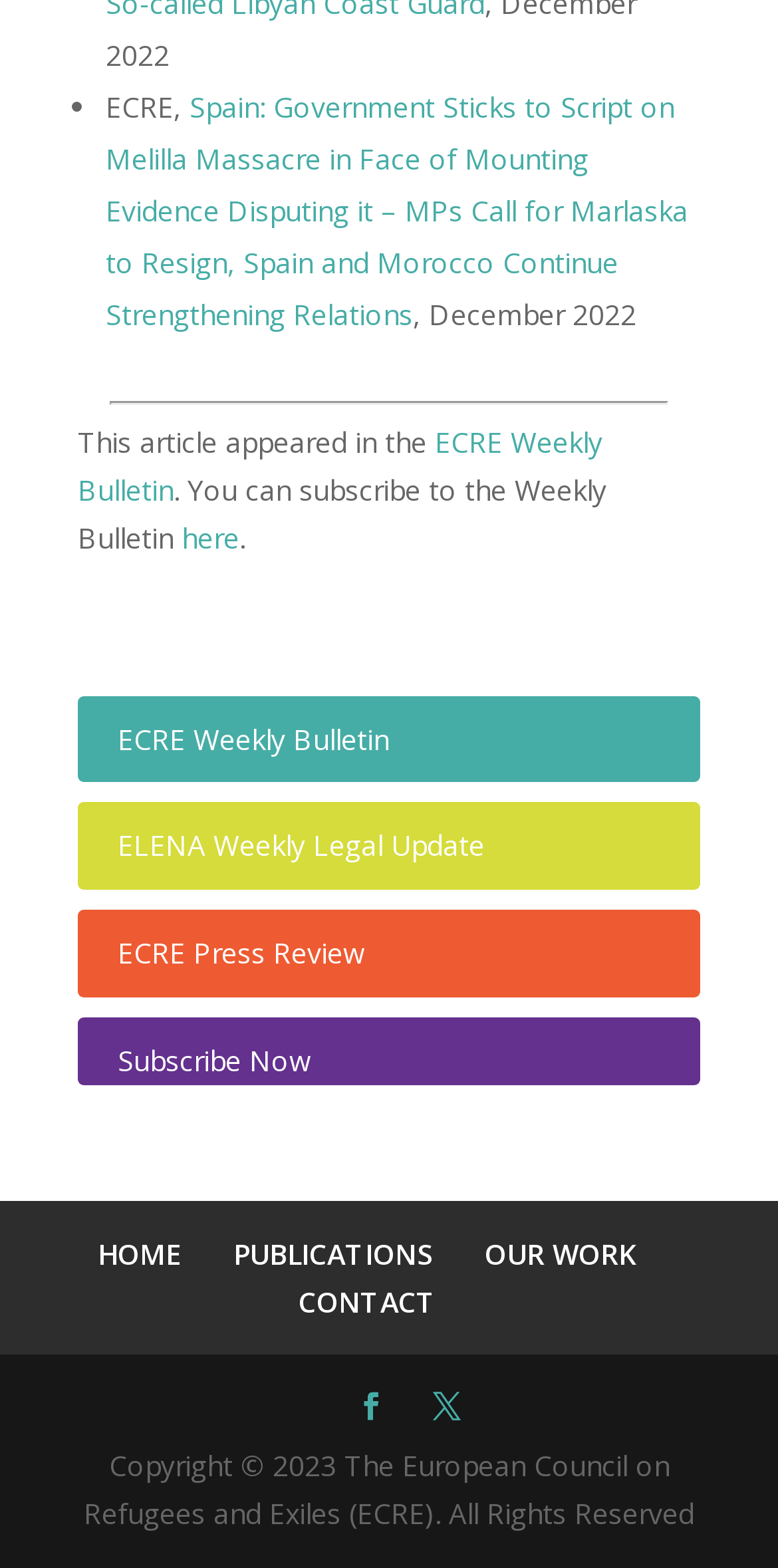How many links are there in the footer?
Provide a thorough and detailed answer to the question.

I counted the number of link elements in the footer section, which starts from the 'HOME' link and ends at the 'CONTACT' link, and found 5 links in total.